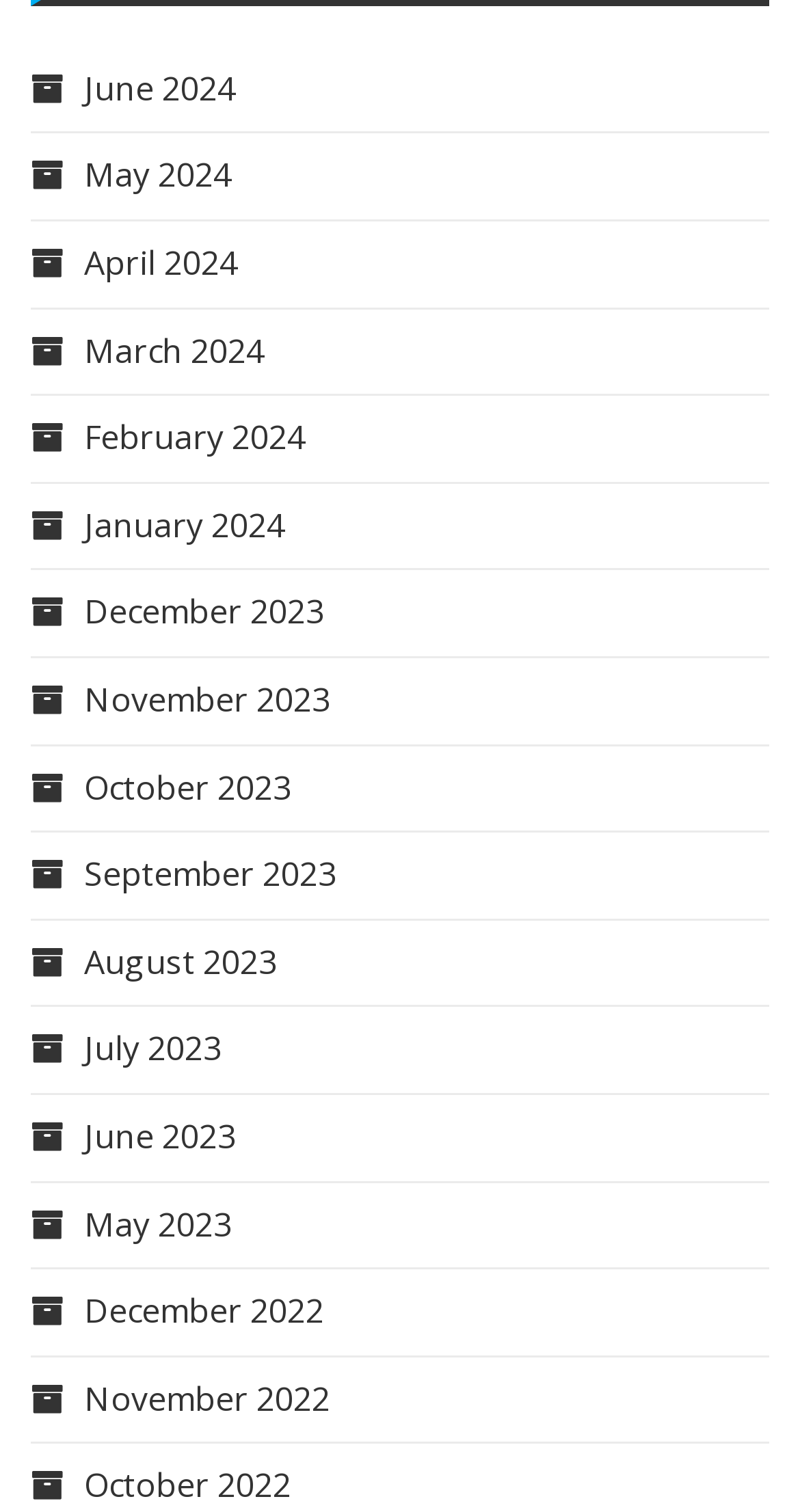Respond with a single word or phrase:
What is the earliest month listed?

December 2022